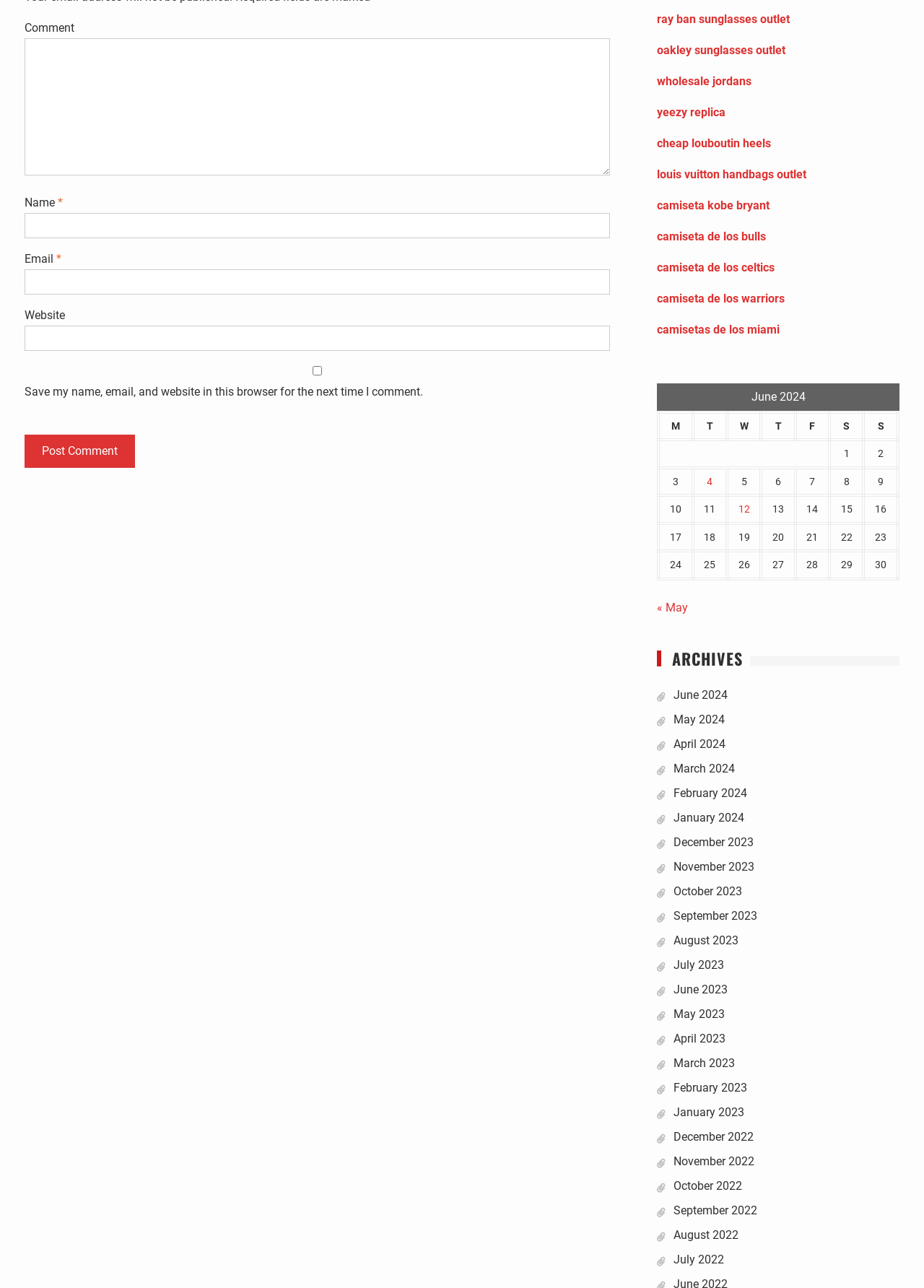Please determine the bounding box of the UI element that matches this description: name="submit" value="Post Comment". The coordinates should be given as (top-left x, top-left y, bottom-right x, bottom-right y), with all values between 0 and 1.

[0.027, 0.338, 0.146, 0.363]